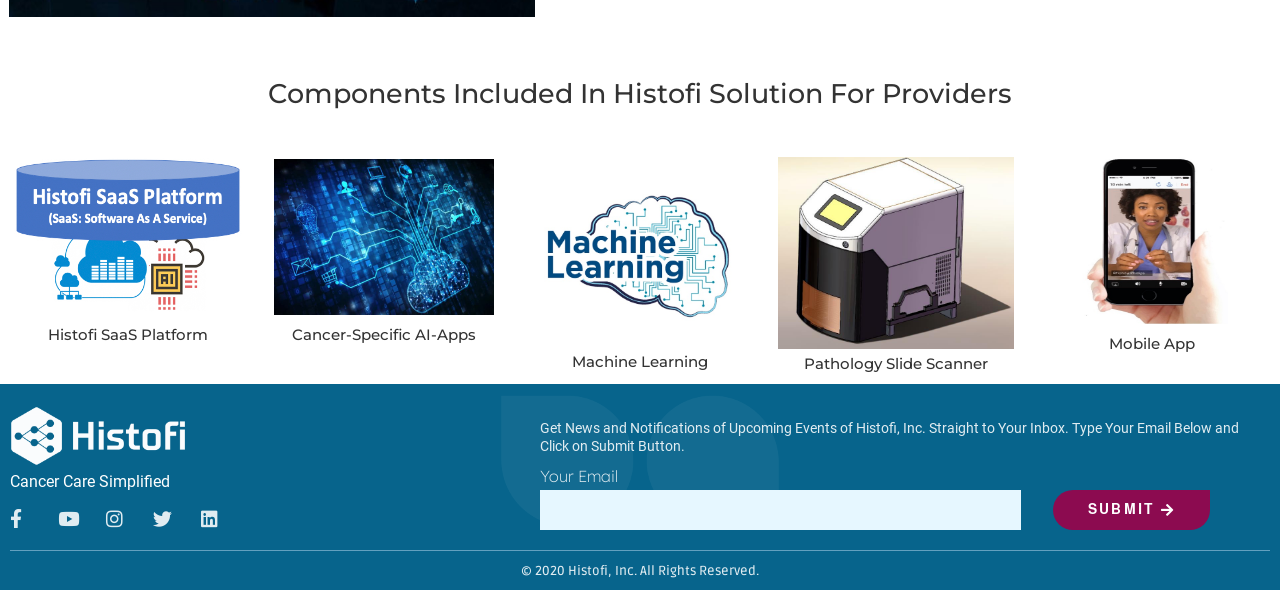Using the element description Submit, predict the bounding box coordinates for the UI element. Provide the coordinates in (top-left x, top-left y, bottom-right x, bottom-right y) format with values ranging from 0 to 1.

[0.823, 0.83, 0.945, 0.898]